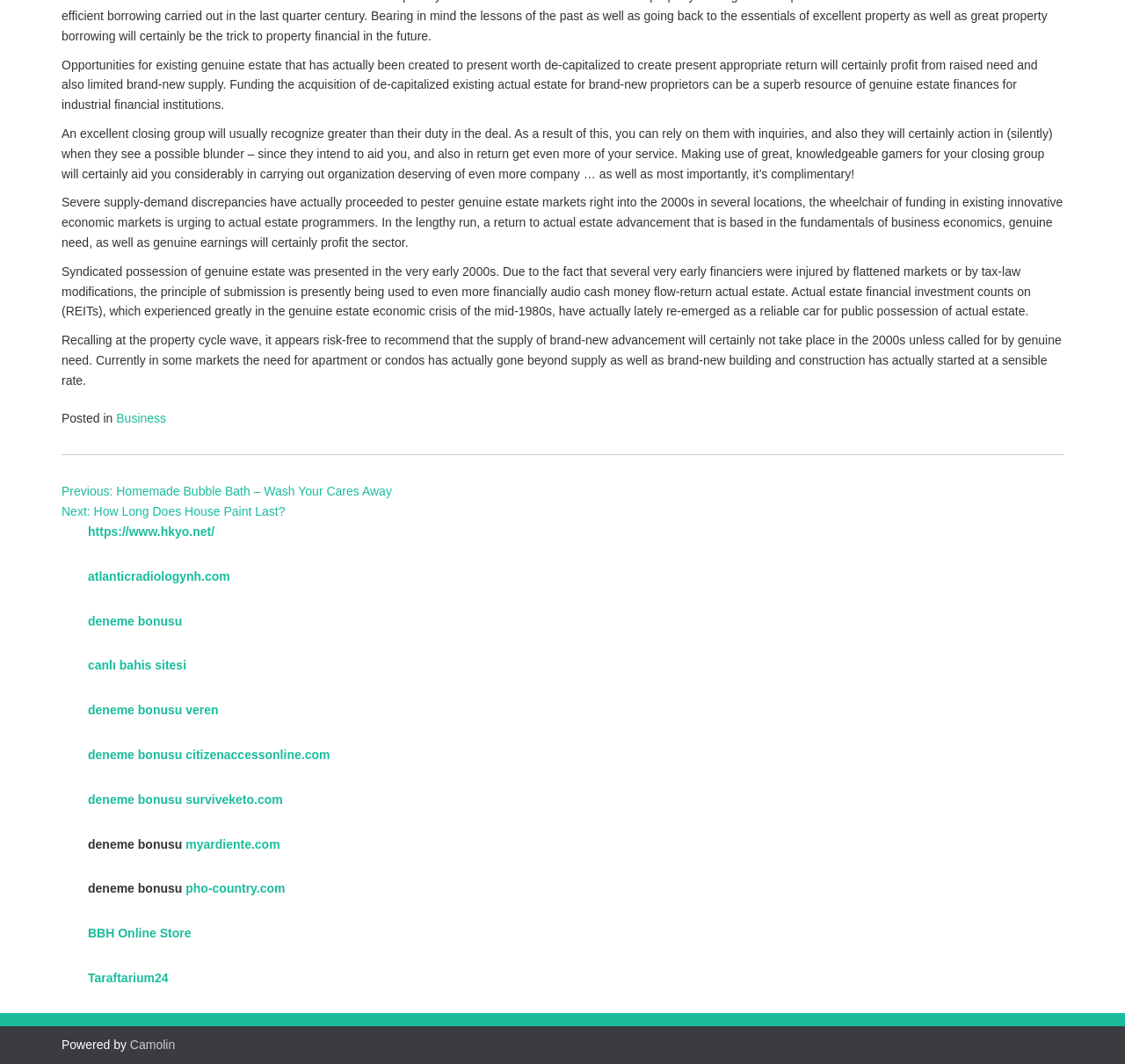Bounding box coordinates are specified in the format (top-left x, top-left y, bottom-right x, bottom-right y). All values are floating point numbers bounded between 0 and 1. Please provide the bounding box coordinate of the region this sentence describes: deneme bonusu veren

[0.078, 0.661, 0.194, 0.674]